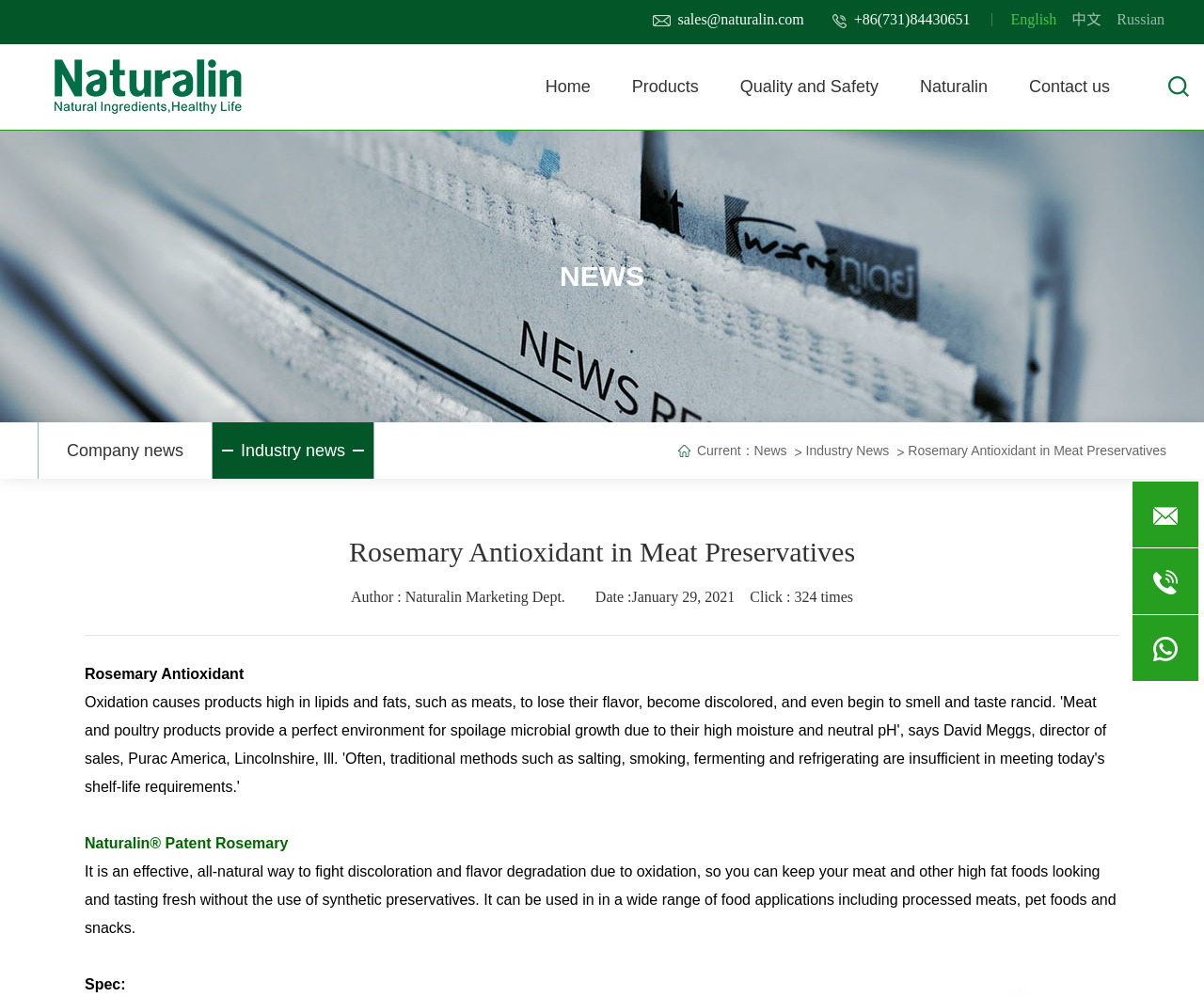What is the purpose of the rosemary antioxidant?
Please provide an in-depth and detailed response to the question.

The purpose of the rosemary antioxidant can be found in the text section of the webpage. According to the text, the rosemary antioxidant is an effective way to fight discoloration and flavor degradation due to oxidation, which helps to keep meat and other high-fat foods fresh.